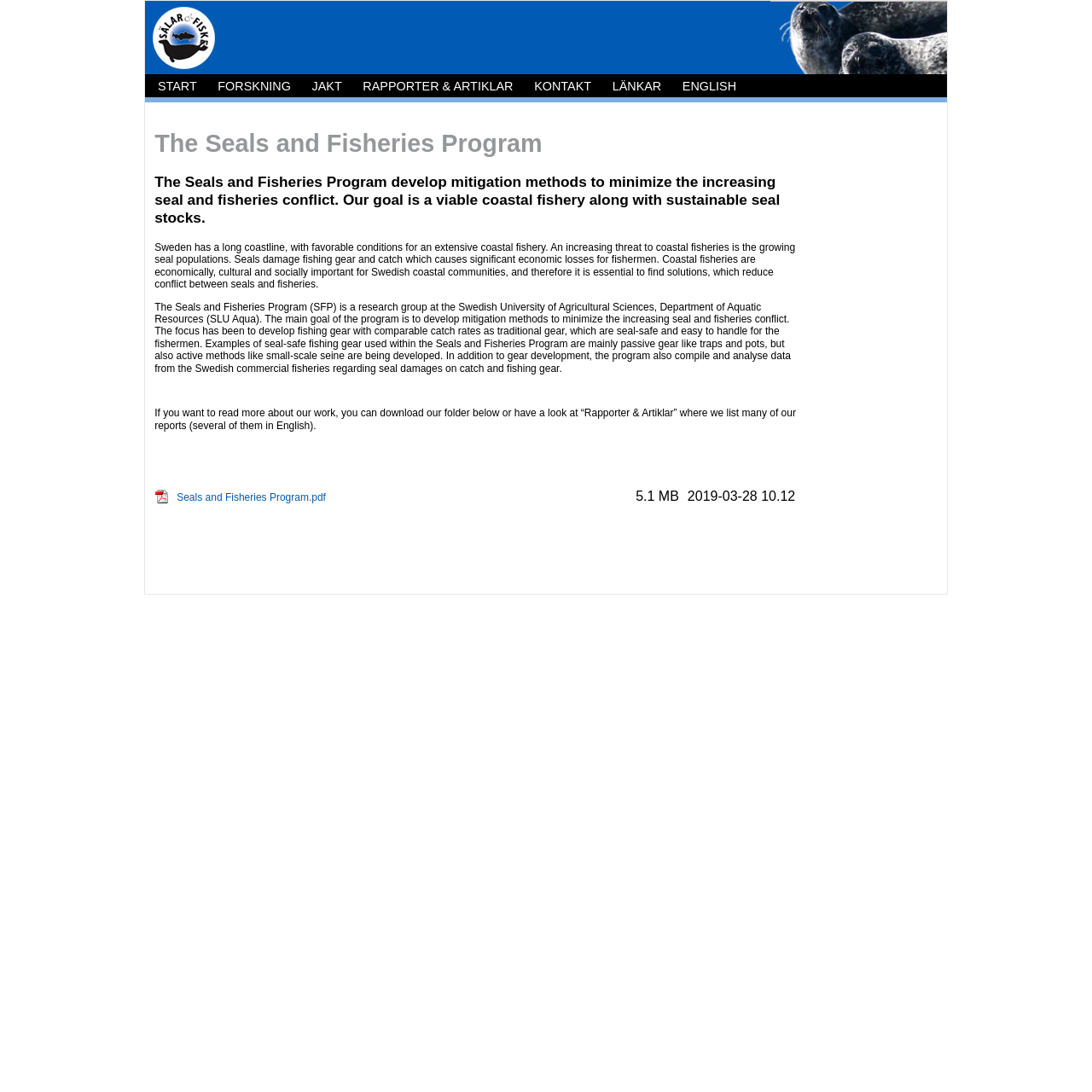What is the file size of the downloadable PDF?
Using the image, provide a concise answer in one word or a short phrase.

5.1 MB